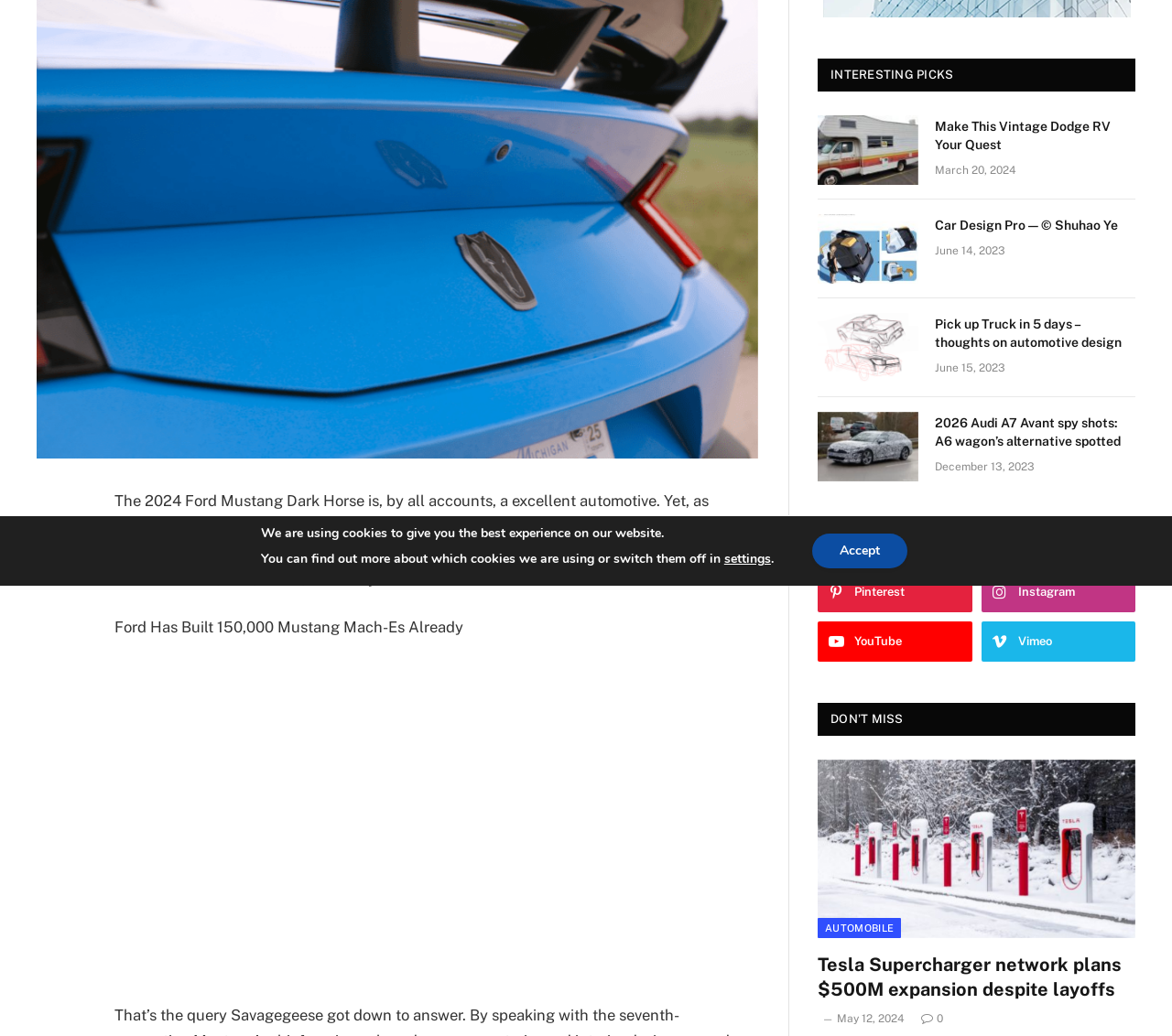Determine the bounding box coordinates for the HTML element described here: "Facebook".

[0.031, 0.512, 0.062, 0.547]